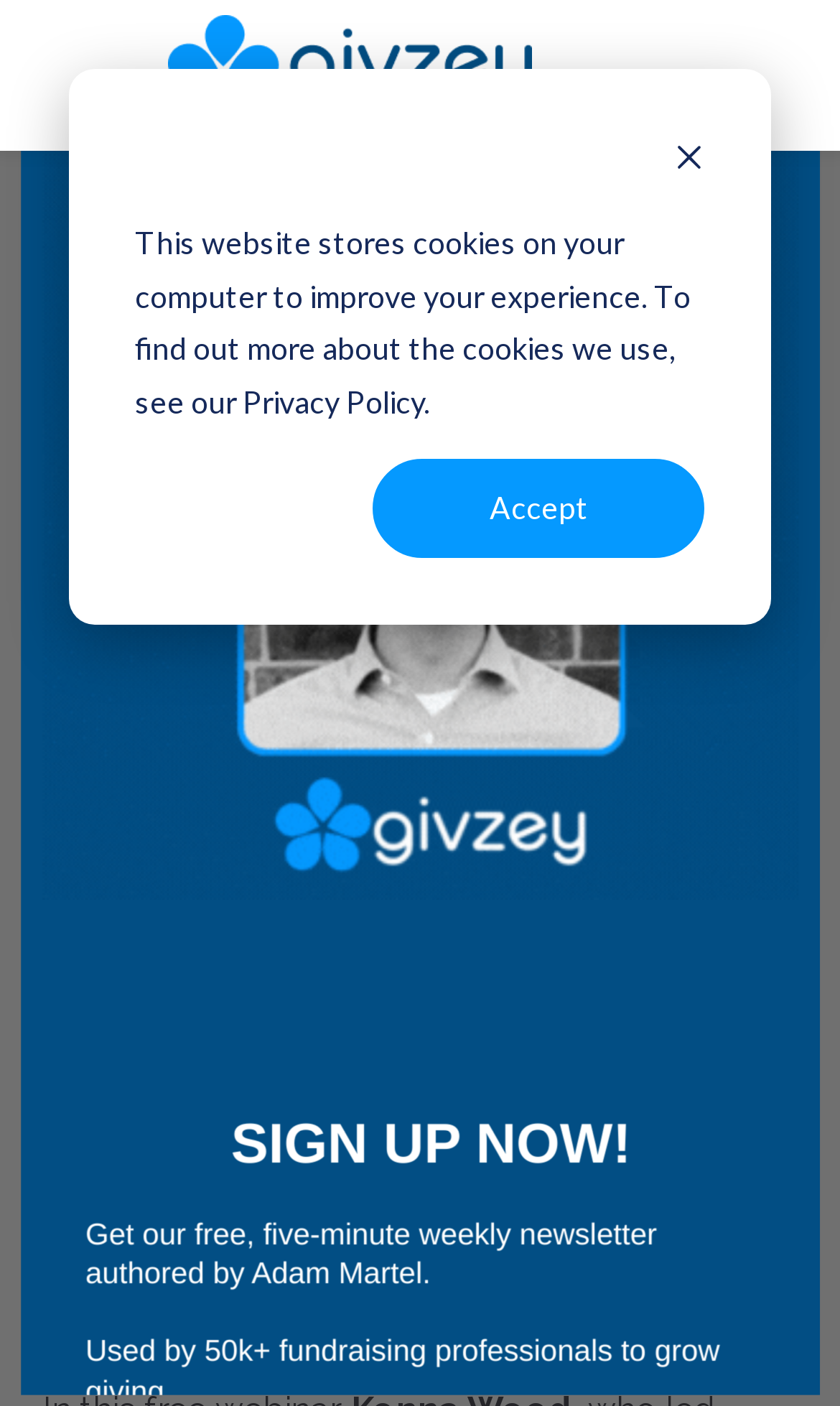Determine the bounding box coordinates of the UI element described by: "Accept".

[0.444, 0.327, 0.839, 0.398]